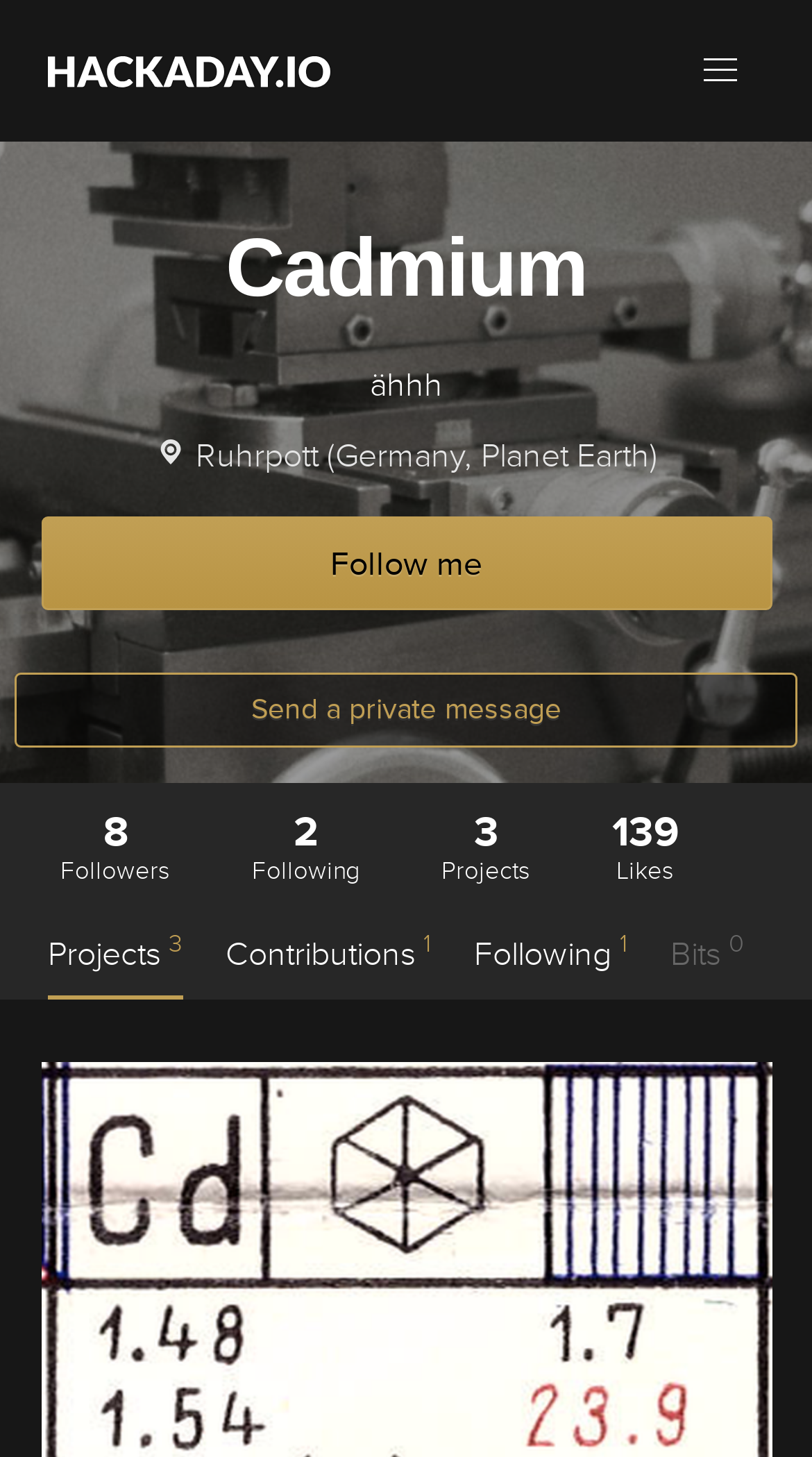What is the username of the profile?
Refer to the screenshot and answer in one word or phrase.

Cadmium